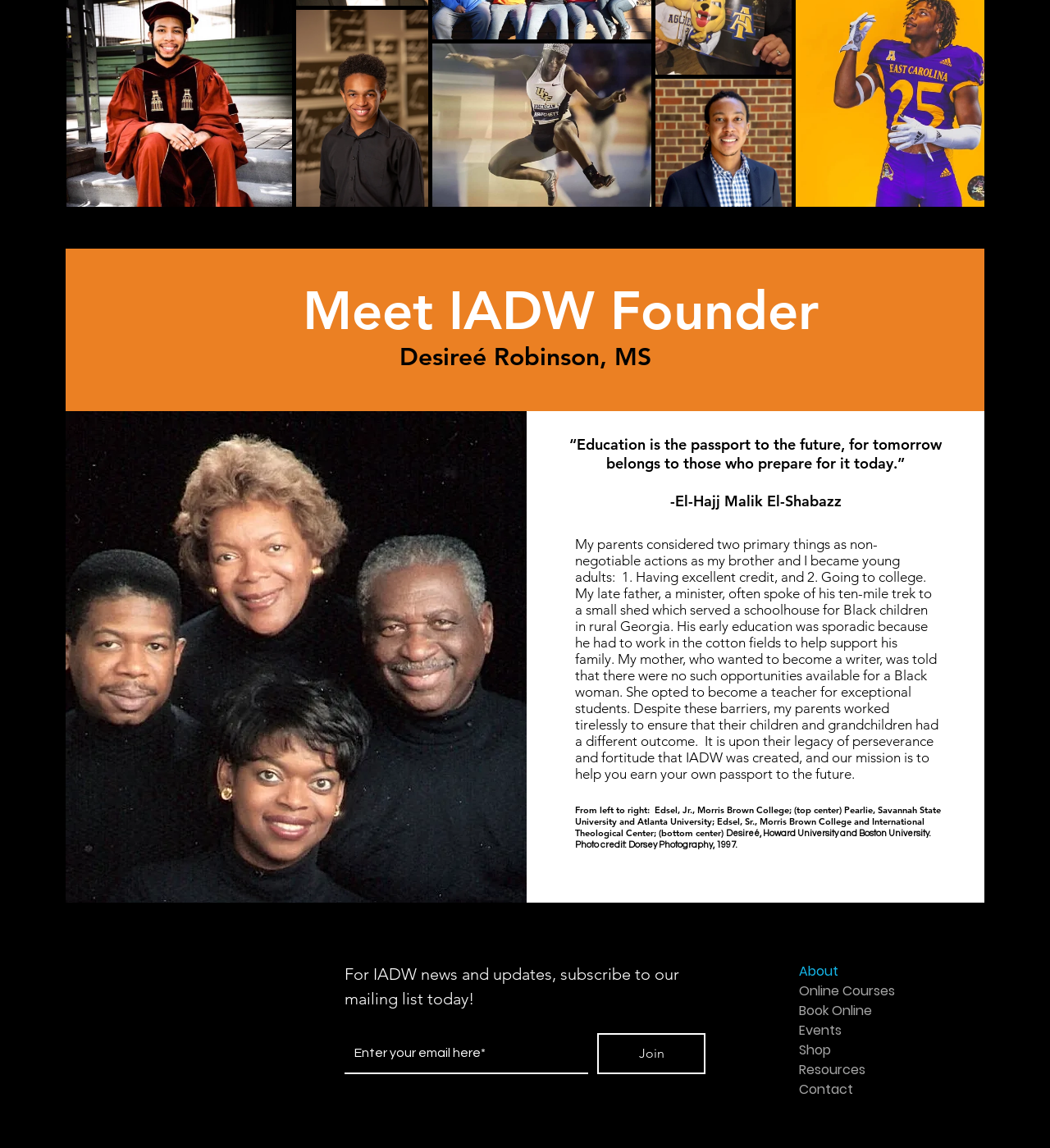Could you indicate the bounding box coordinates of the region to click in order to complete this instruction: "Visit the 'About' page".

[0.761, 0.838, 0.871, 0.855]